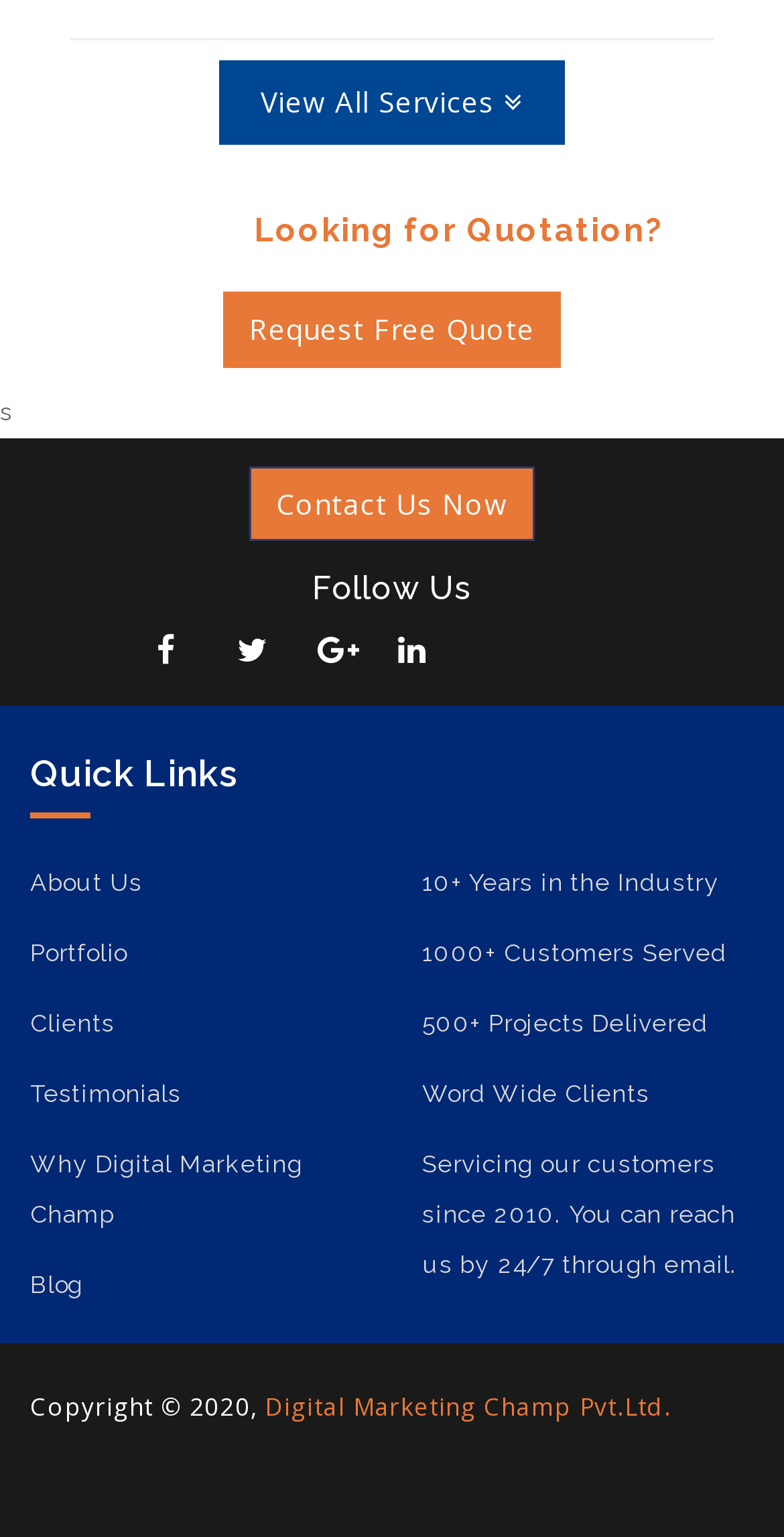Please specify the bounding box coordinates of the element that should be clicked to execute the given instruction: 'Request a free quote'. Ensure the coordinates are four float numbers between 0 and 1, expressed as [left, top, right, bottom].

[0.285, 0.19, 0.715, 0.239]